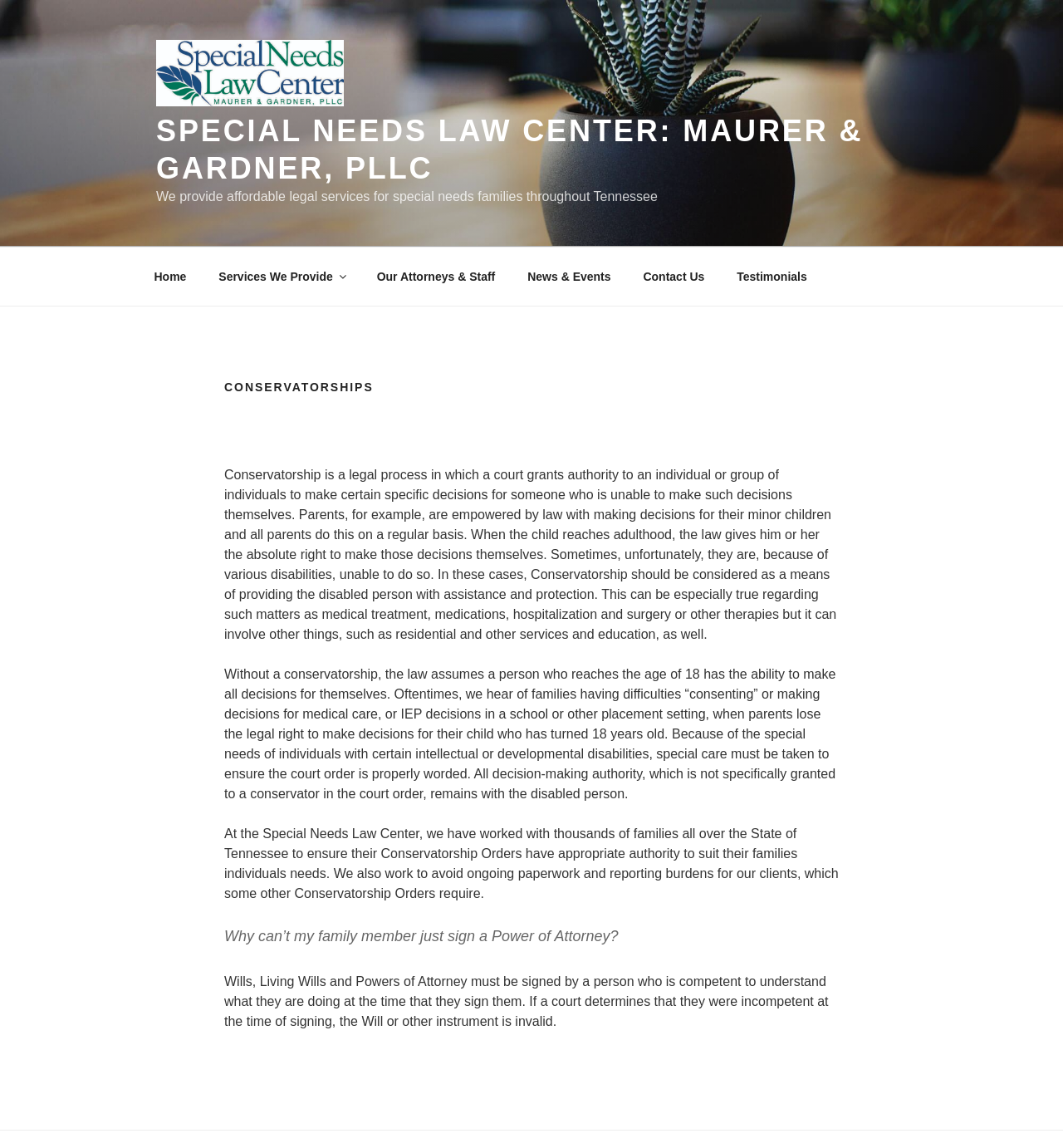Locate the coordinates of the bounding box for the clickable region that fulfills this instruction: "Click on BOOK ME".

None